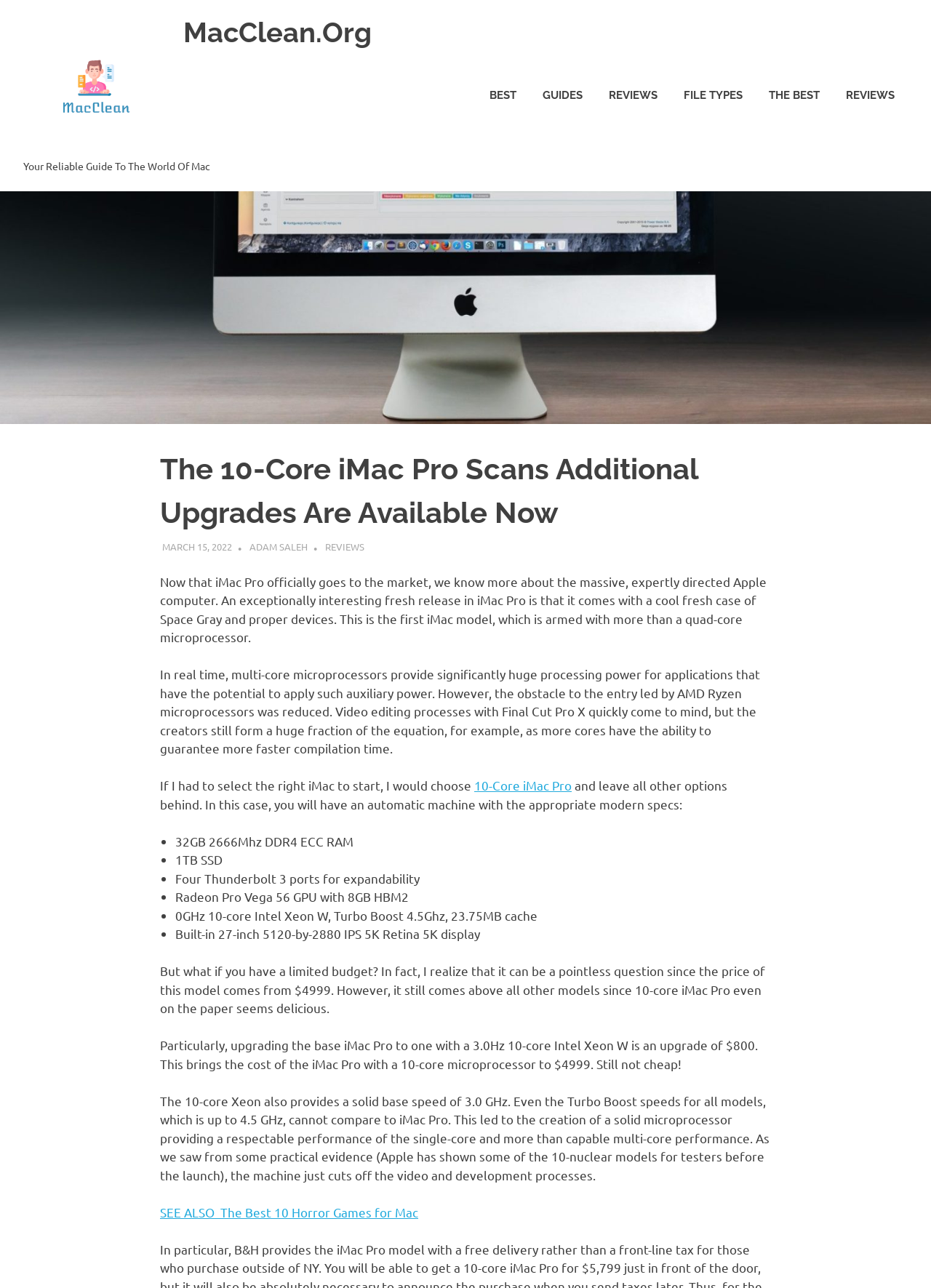Specify the bounding box coordinates of the area to click in order to follow the given instruction: "Click the 'REVIEWS' link."

[0.349, 0.419, 0.391, 0.429]